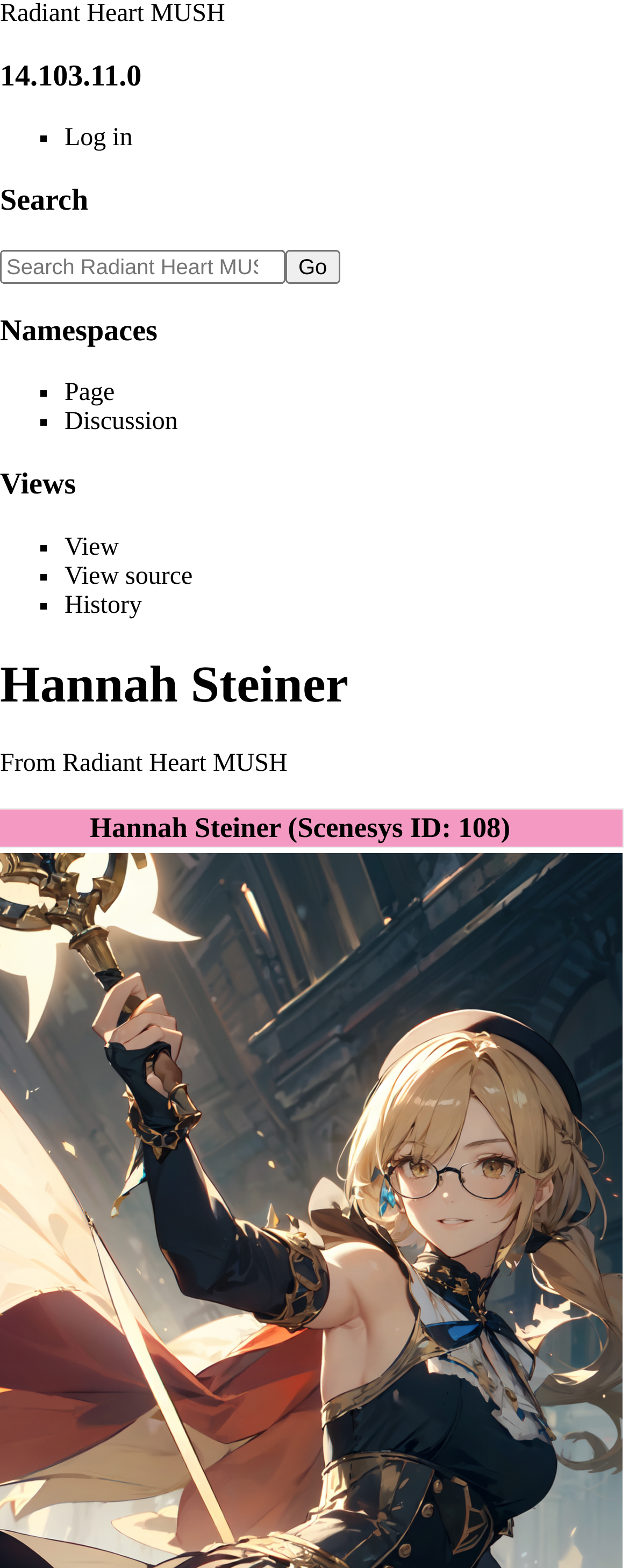What are the different views available?
Give a detailed response to the question by analyzing the screenshot.

In the 'Views' navigation section, there are three links: 'View', 'View source', and 'History'. These links suggest that users can view the content in different ways, such as viewing the source code or viewing the history of changes.